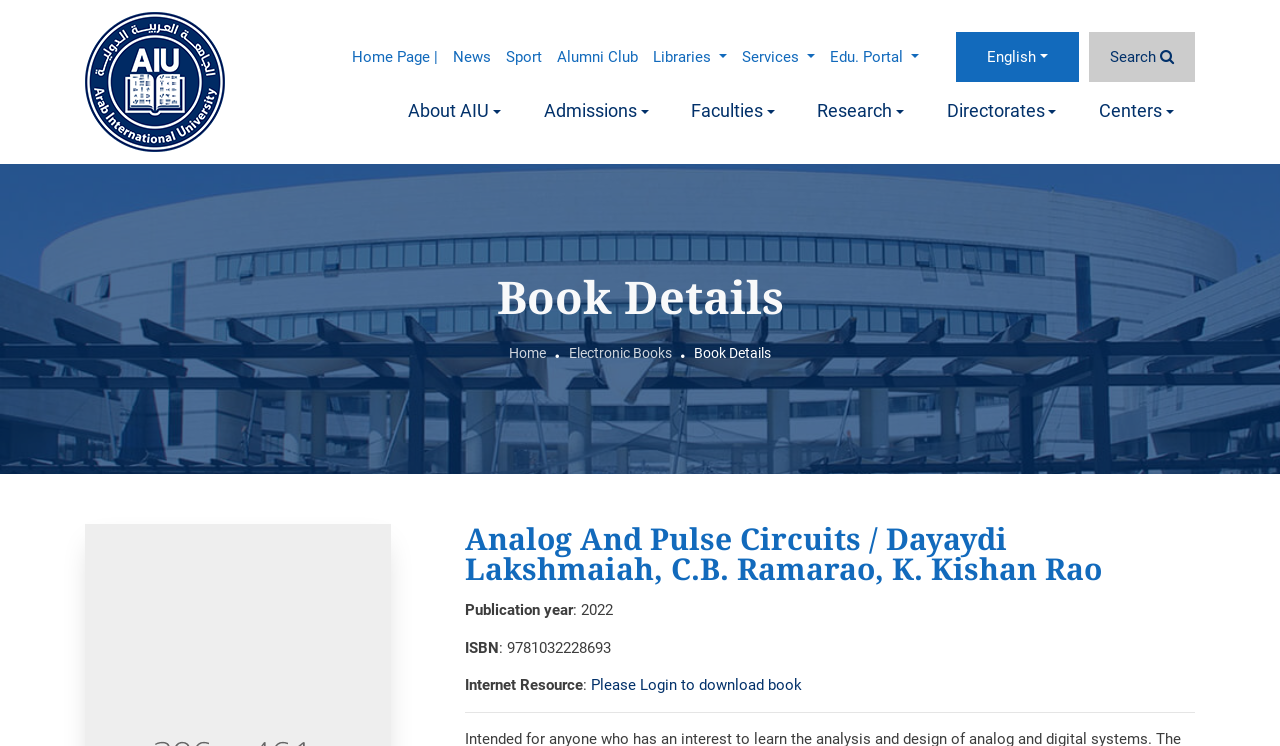Given the description "News", determine the bounding box of the corresponding UI element.

[0.348, 0.052, 0.39, 0.102]